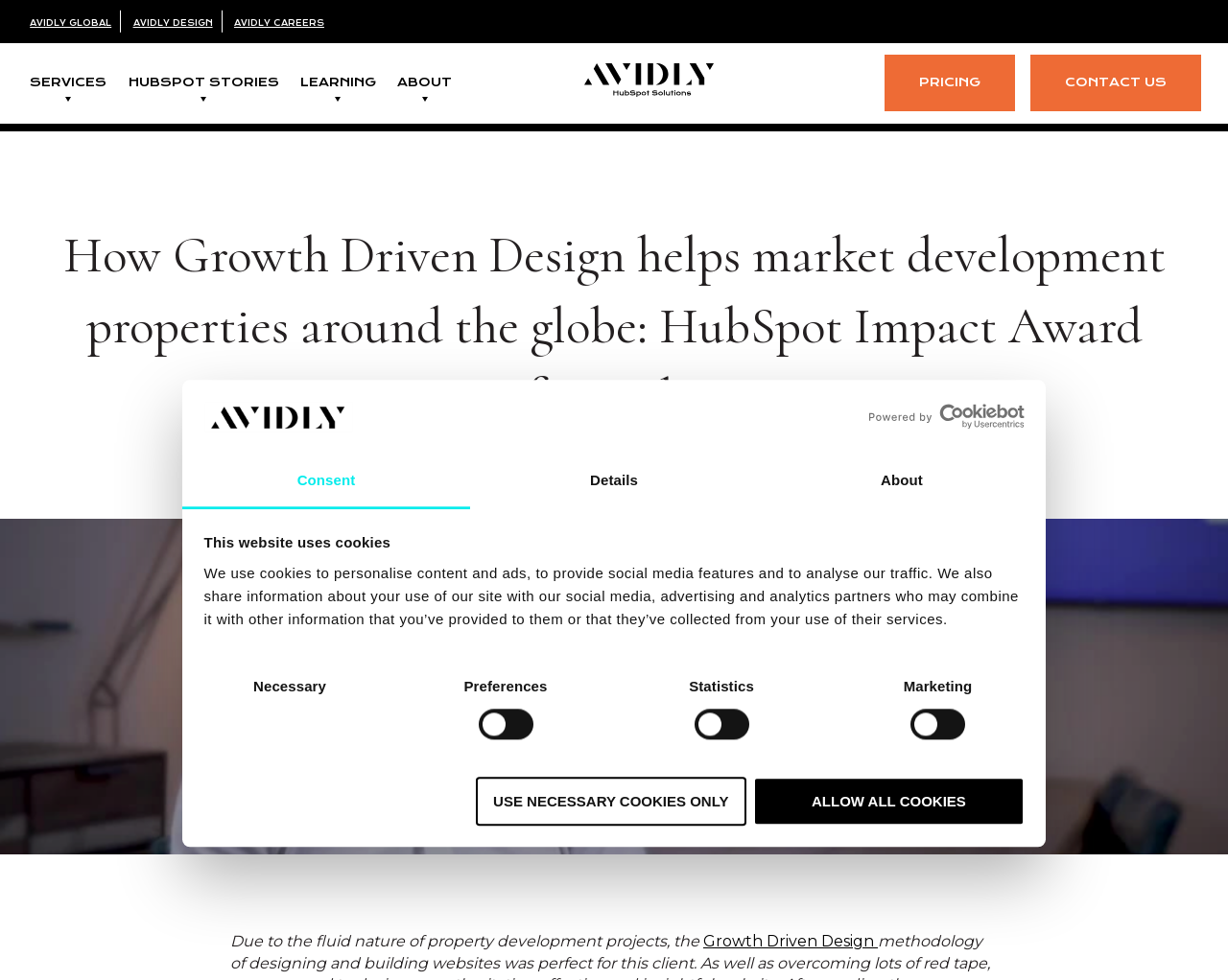Identify the bounding box coordinates of the area that should be clicked in order to complete the given instruction: "Click the logo". The bounding box coordinates should be four float numbers between 0 and 1, i.e., [left, top, right, bottom].

[0.166, 0.41, 0.288, 0.441]